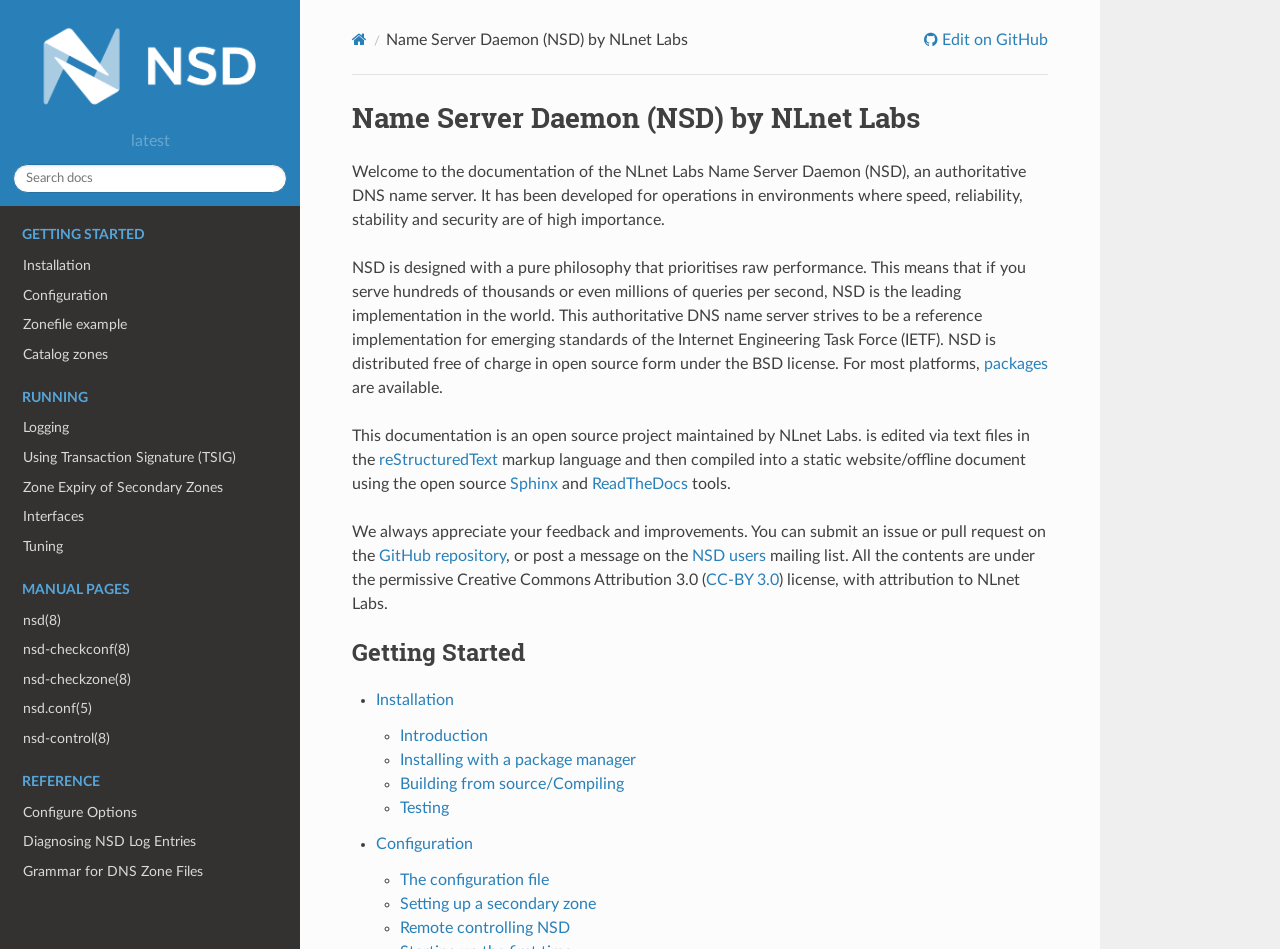Kindly determine the bounding box coordinates of the area that needs to be clicked to fulfill this instruction: "View the NSD users mailing list".

[0.54, 0.577, 0.598, 0.594]